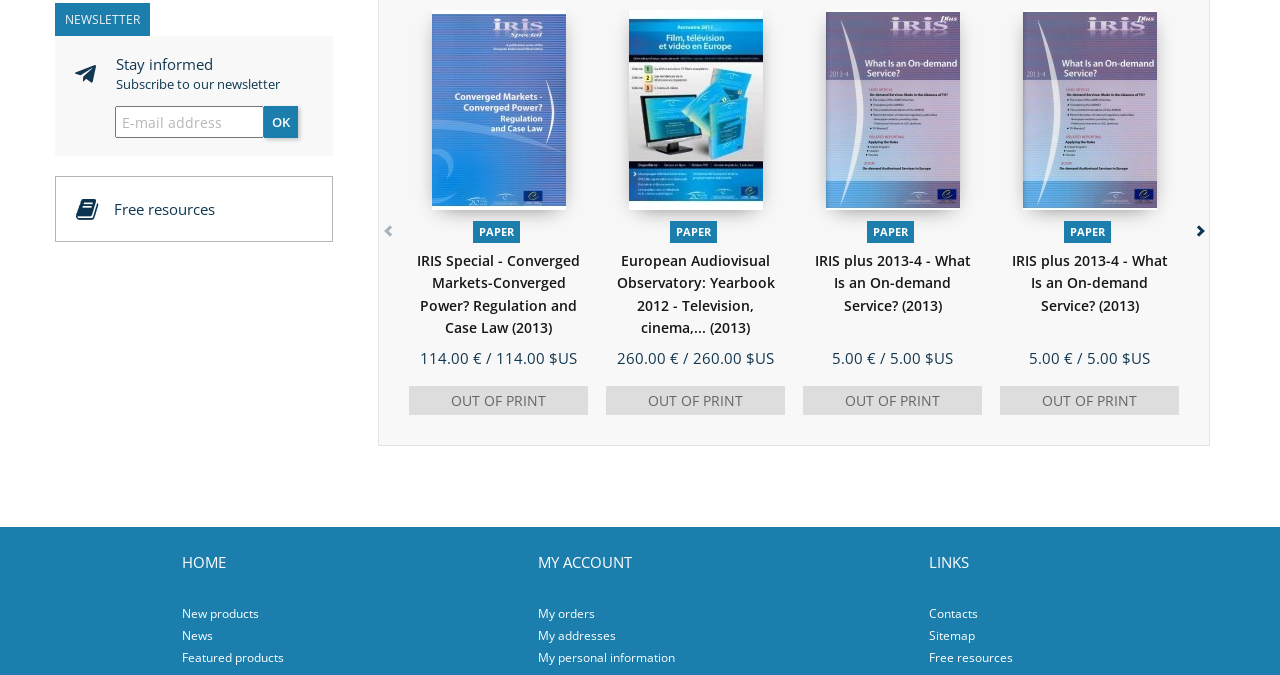Specify the bounding box coordinates (top-left x, top-left y, bottom-right x, bottom-right y) of the UI element in the screenshot that matches this description: My personal information

[0.42, 0.961, 0.527, 0.987]